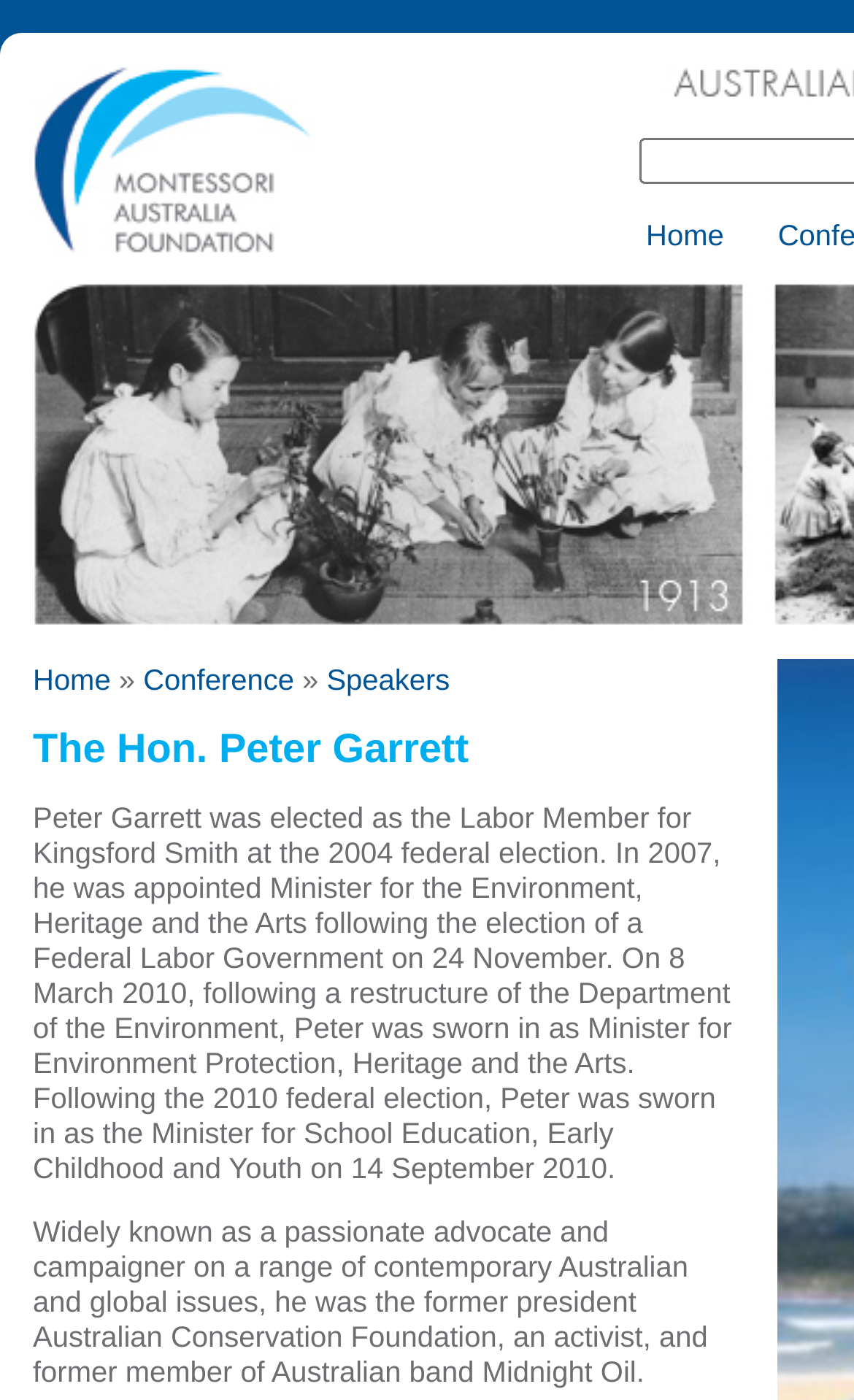What was Peter Garrett's role in 2007?
Based on the image, provide your answer in one word or phrase.

Minister for the Environment, Heritage and the Arts